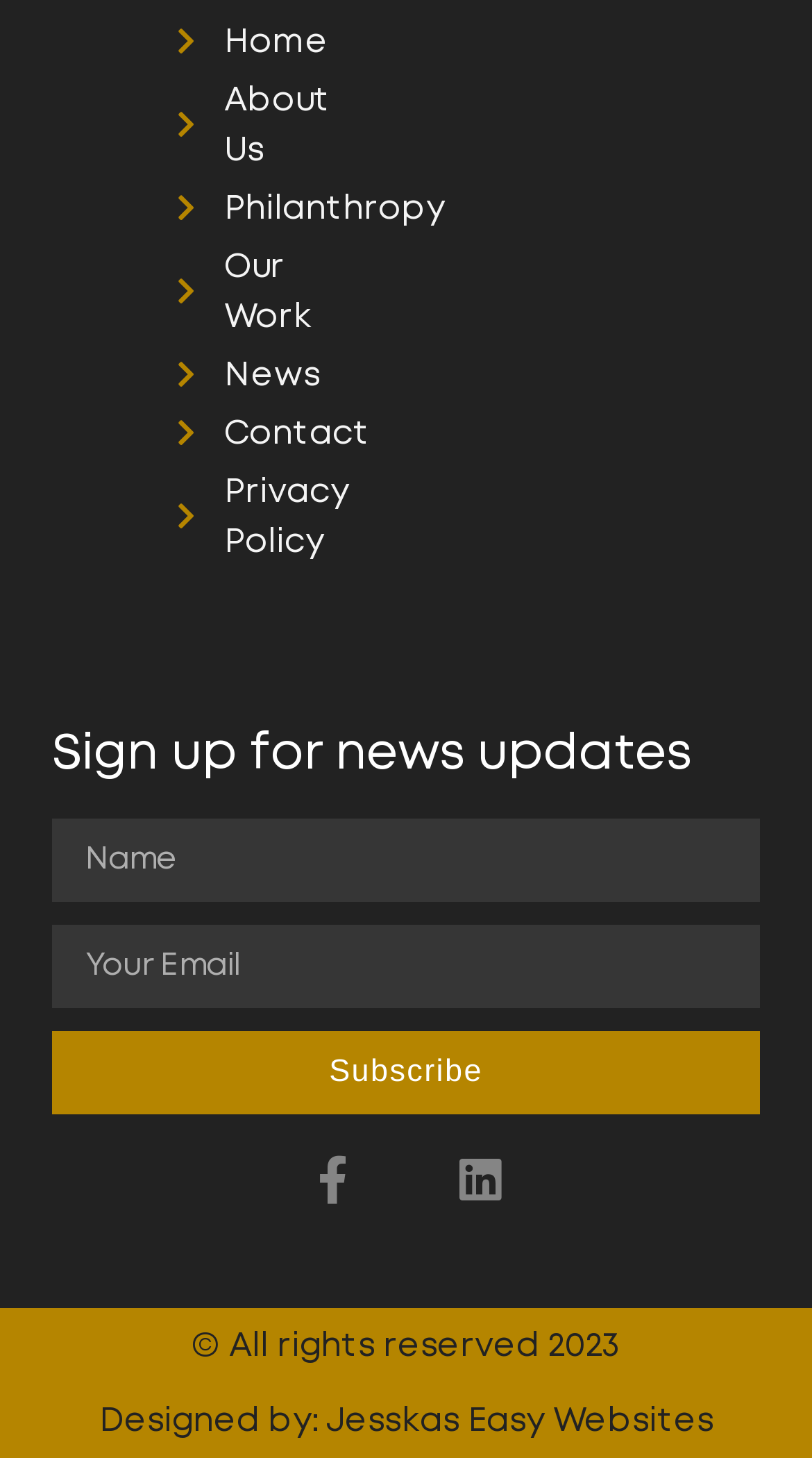Identify the bounding box for the UI element specified in this description: "parent_node: Name name="form_fields[field_1]" placeholder="Name"". The coordinates must be four float numbers between 0 and 1, formatted as [left, top, right, bottom].

[0.064, 0.561, 0.936, 0.618]